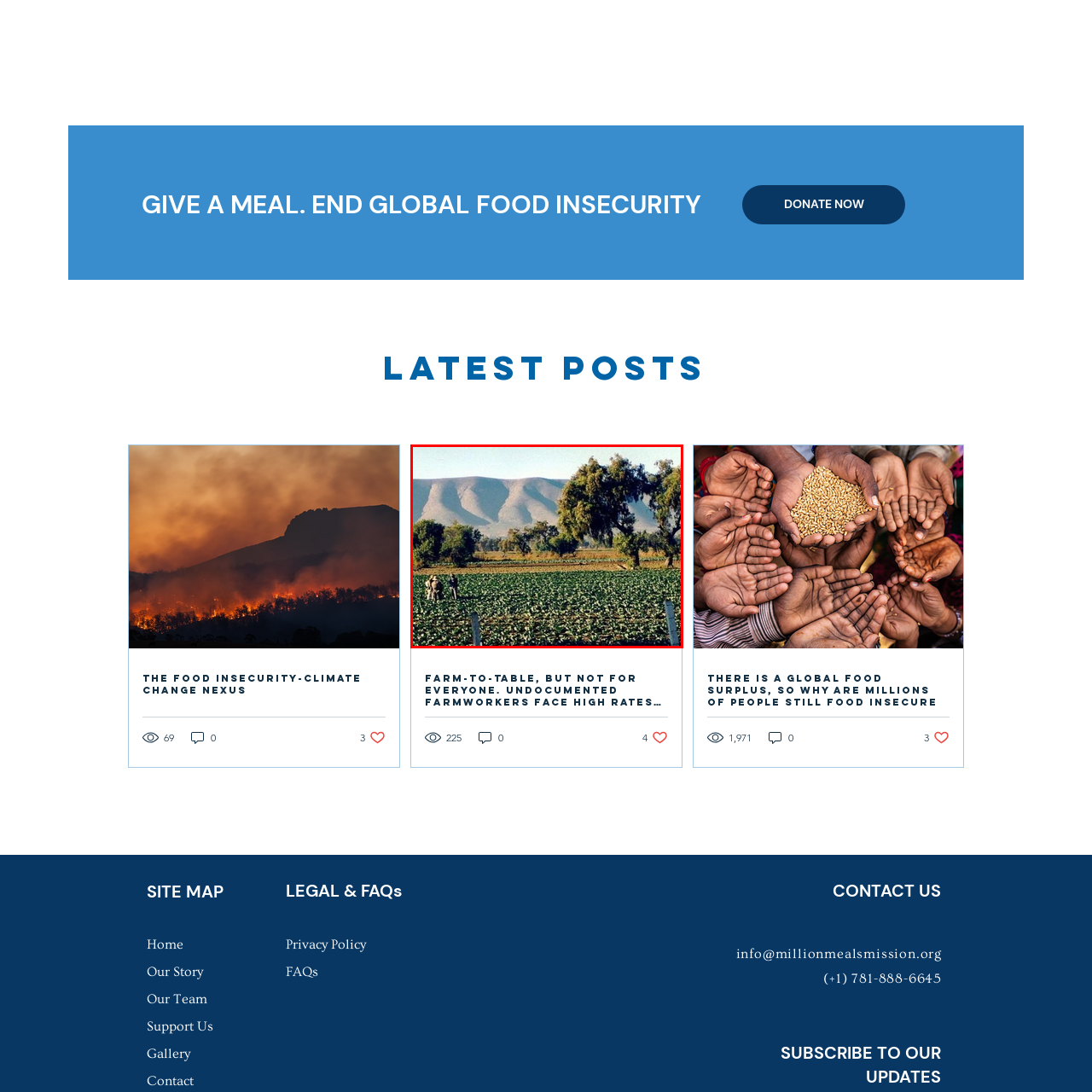What is the theme reflected in the image?
Please examine the image within the red bounding box and provide your answer using just one word or phrase.

food insecurity